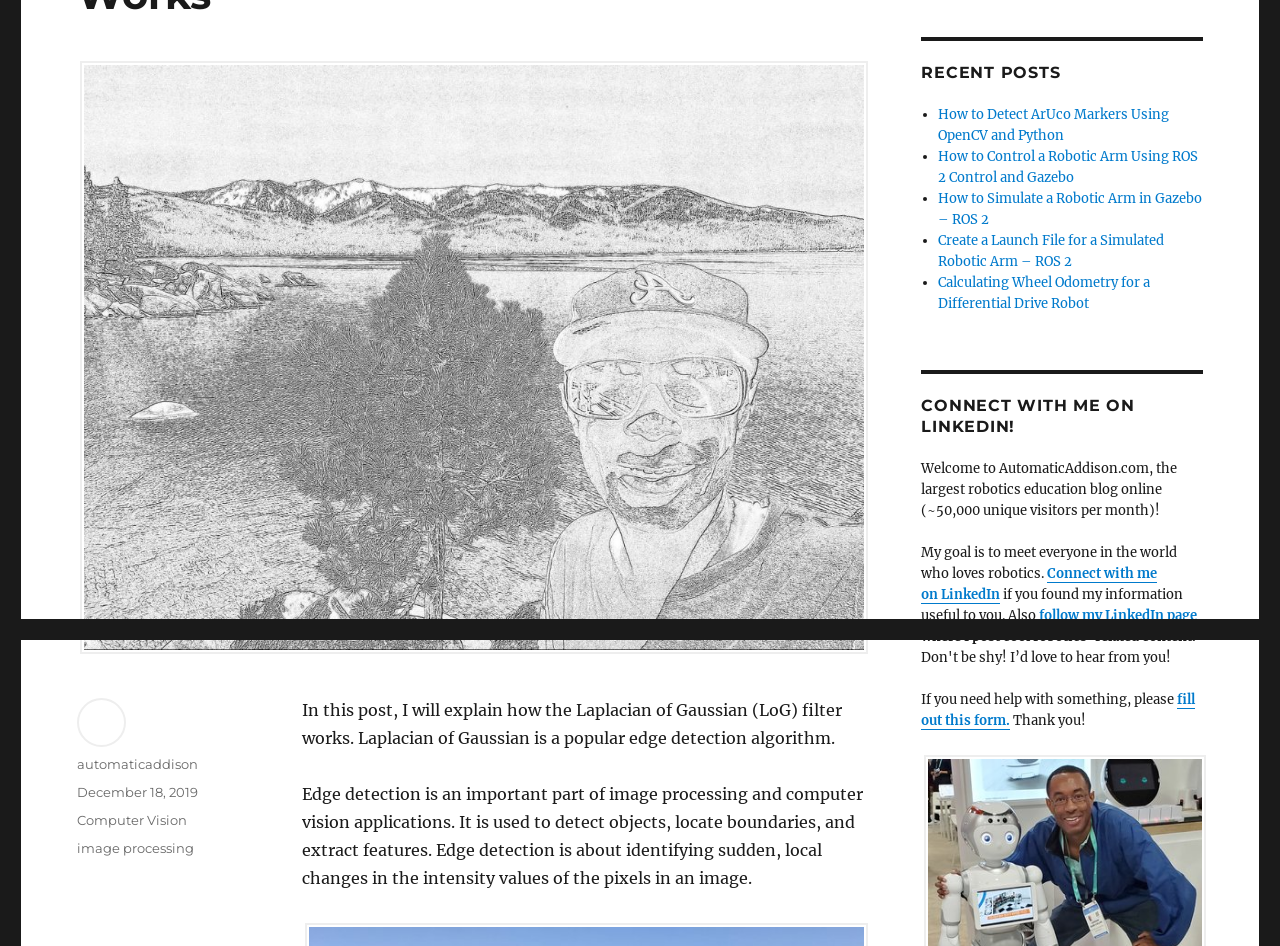Identify and provide the bounding box for the element described by: "December 18, 2019December 18, 2019".

[0.06, 0.829, 0.155, 0.846]